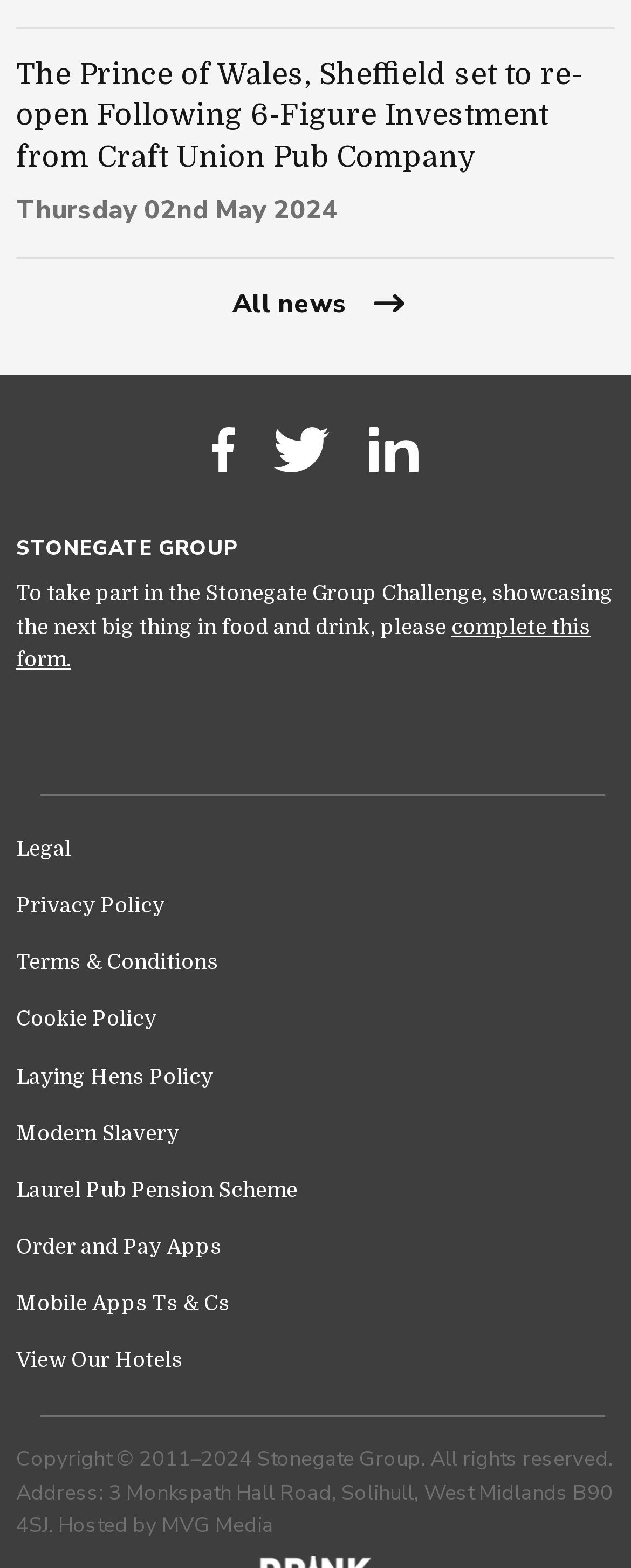Please provide a comprehensive answer to the question below using the information from the image: How many tree items are under the first tree?

The first tree has four tree items, which are 'Legal', 'Privacy Policy', 'Terms & Conditions', and 'Cookie Policy'. These items are listed under the first tree, which is a multiselectable tree with a vertical orientation.